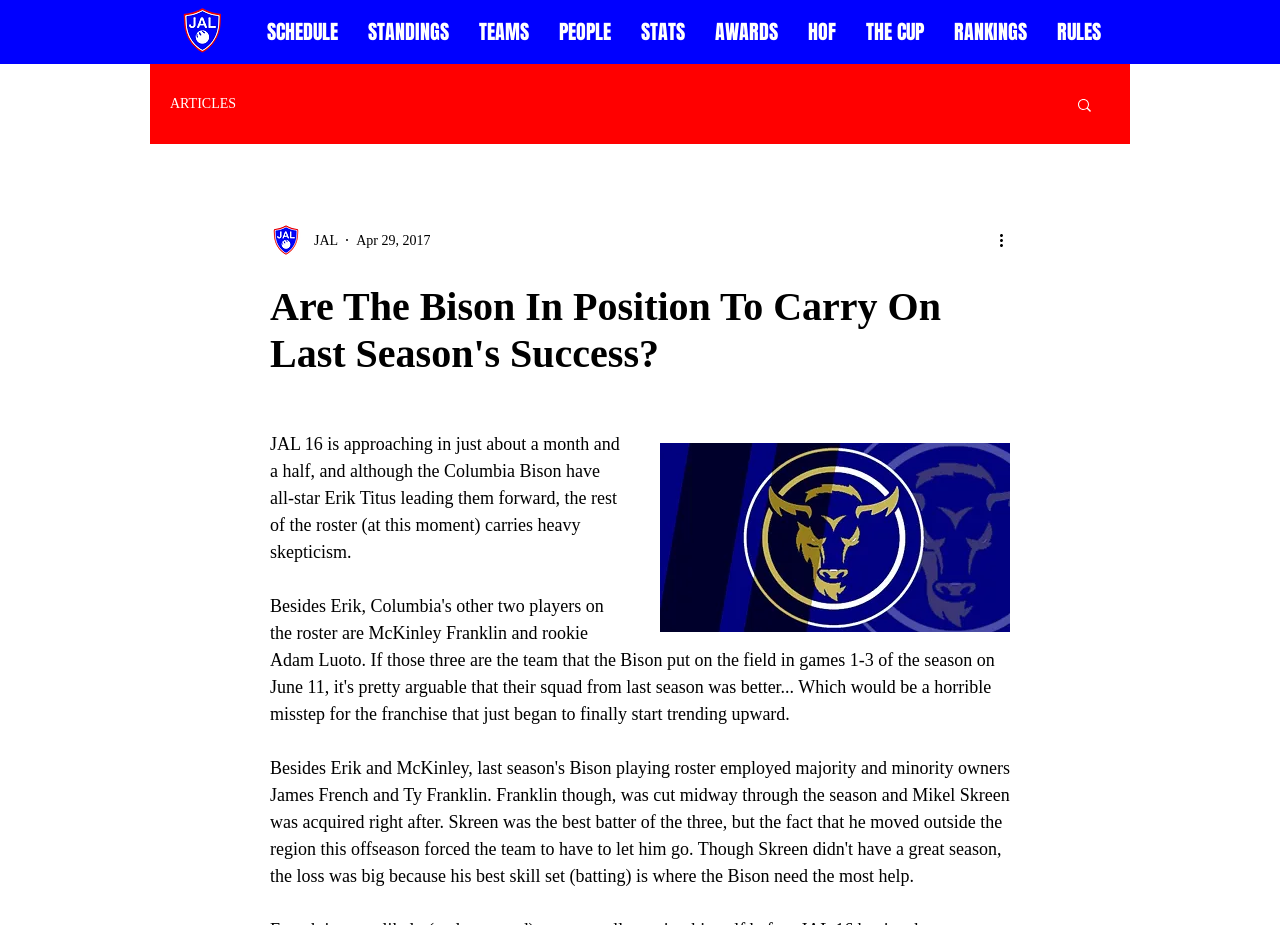Find the bounding box coordinates of the element to click in order to complete the given instruction: "View the writer's picture."

[0.211, 0.242, 0.236, 0.277]